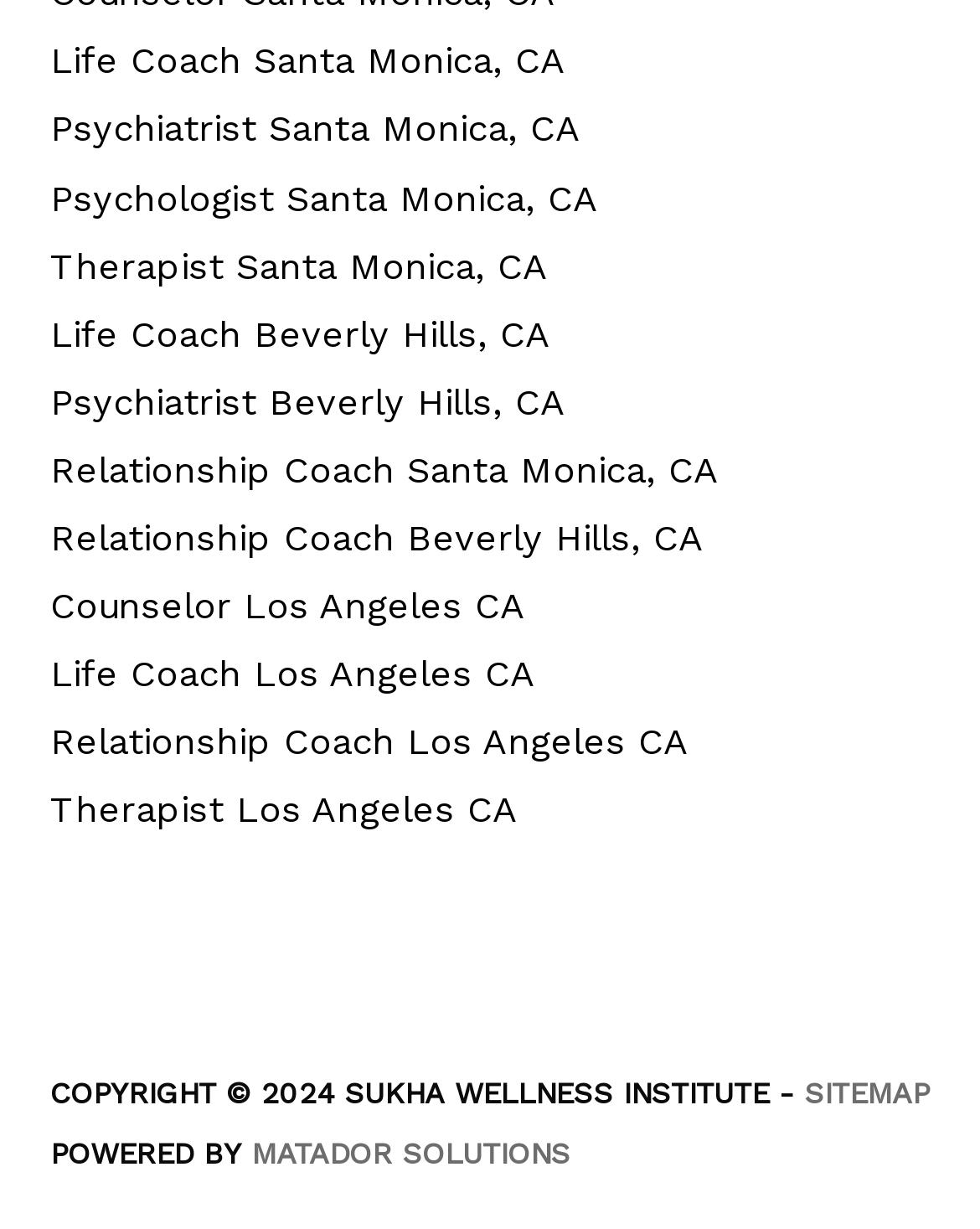How many types of coaches are listed?
Based on the screenshot, answer the question with a single word or phrase.

3